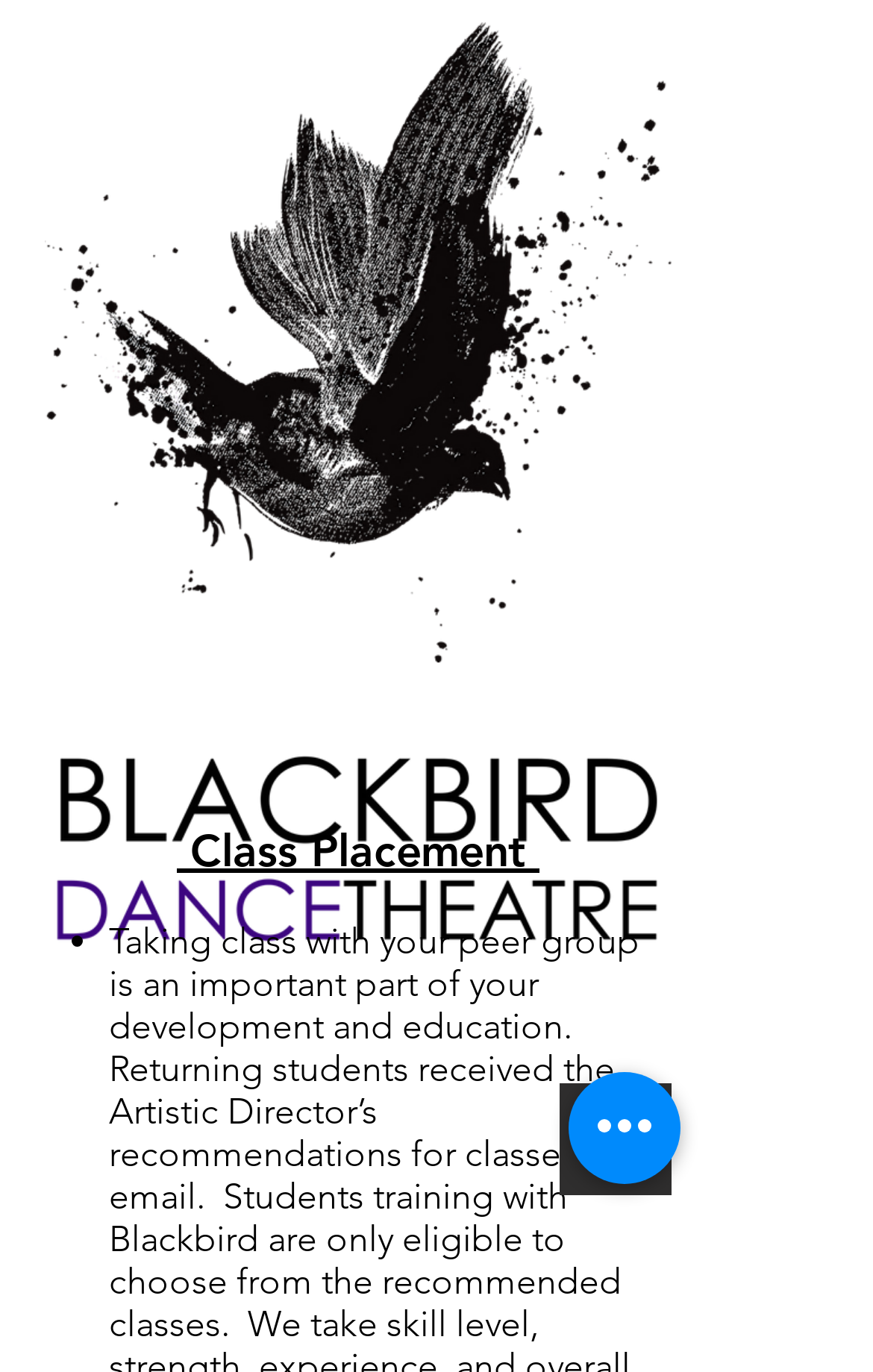What is the name of the dance studio?
Kindly answer the question with as much detail as you can.

I found the name of the dance studio by looking at the image element with the text 'Blackbird Dance Theatre' and also the generic element with the text 'Fly. Create. Collaborate. Blackbird Dance Theatre'.